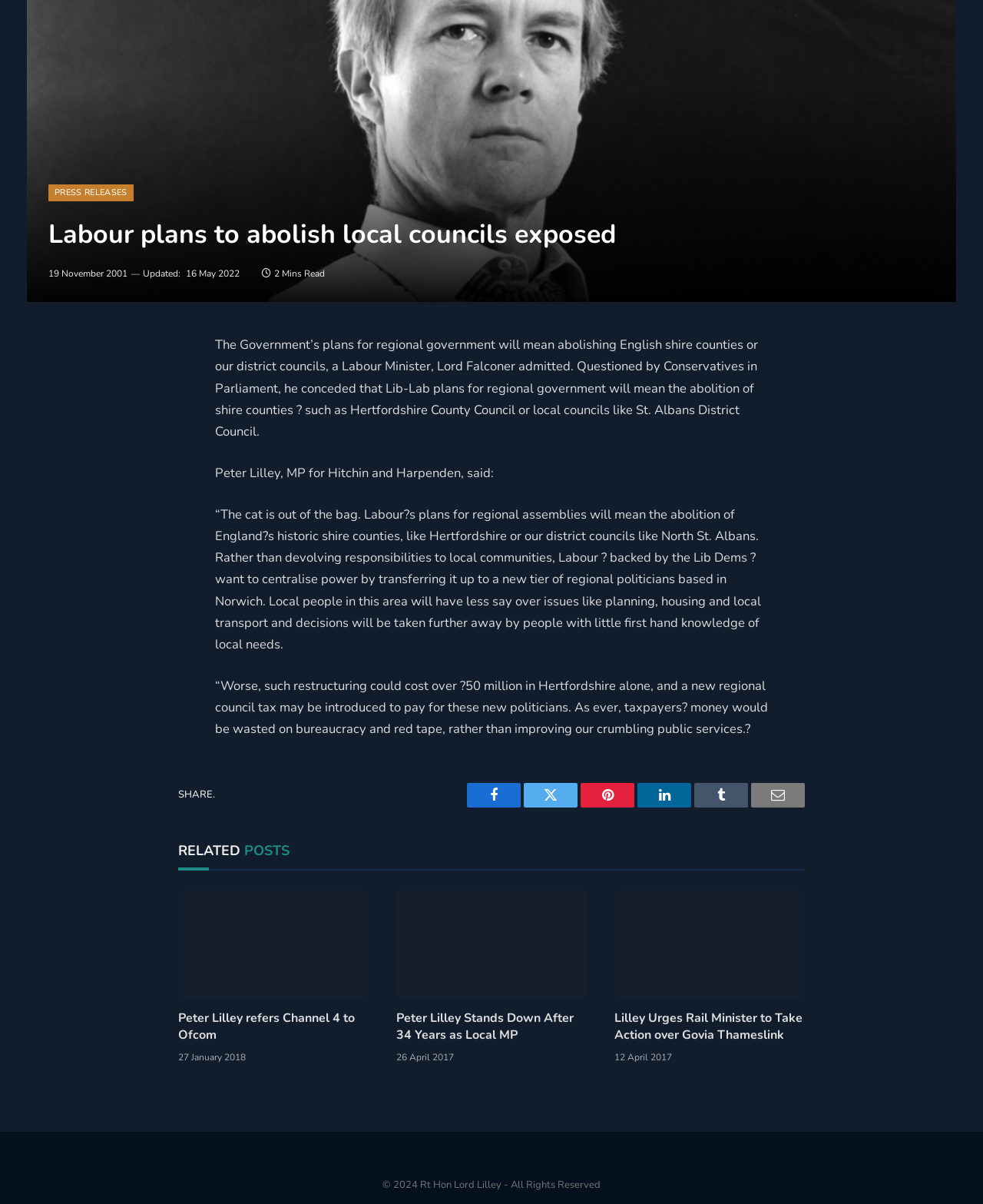Determine the bounding box coordinates of the UI element that matches the following description: "Press Releases". The coordinates should be four float numbers between 0 and 1 in the format [left, top, right, bottom].

[0.049, 0.153, 0.136, 0.167]